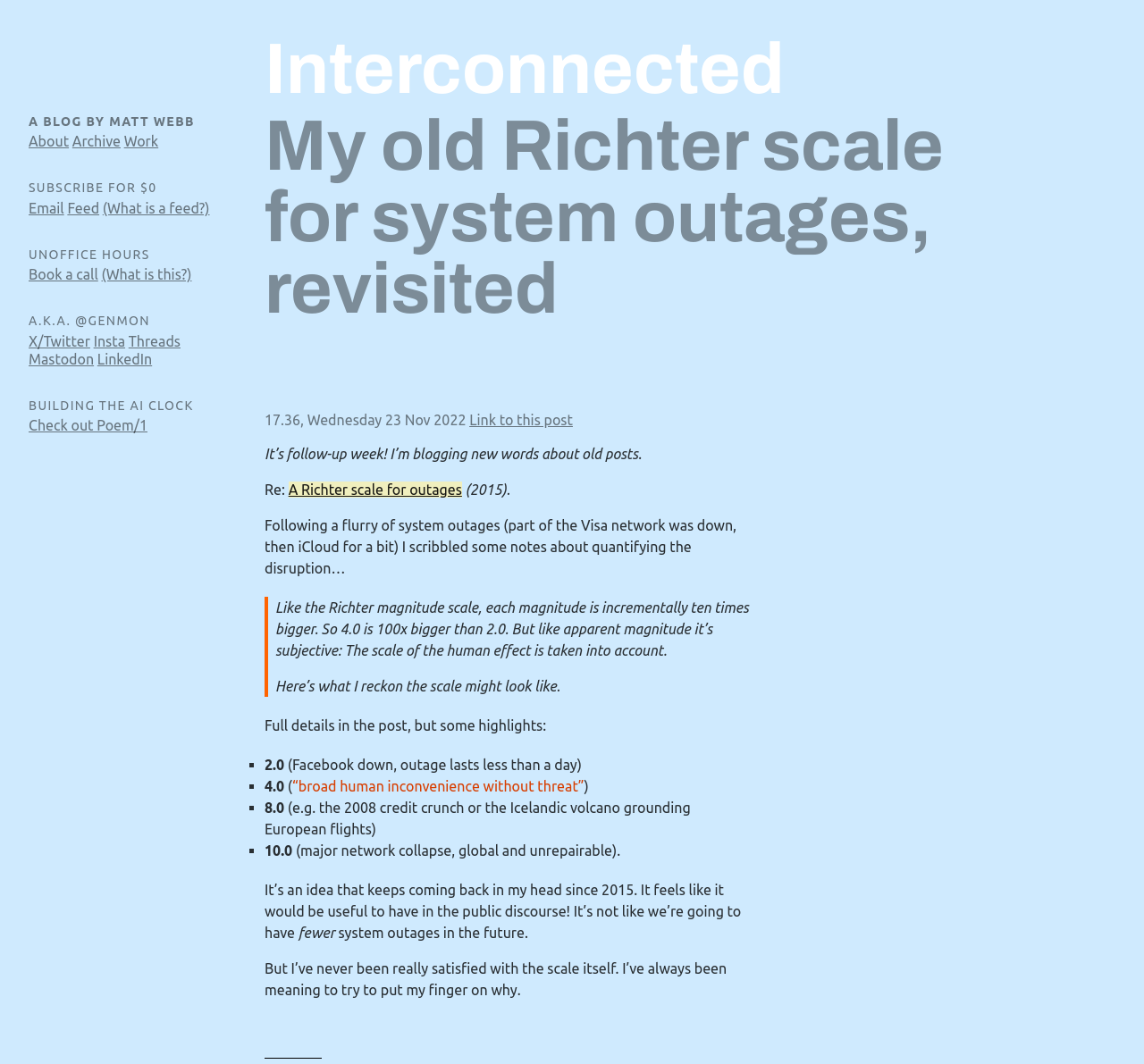Could you provide the bounding box coordinates for the portion of the screen to click to complete this instruction: "Book a call for Unoffice Hours"?

[0.025, 0.25, 0.086, 0.265]